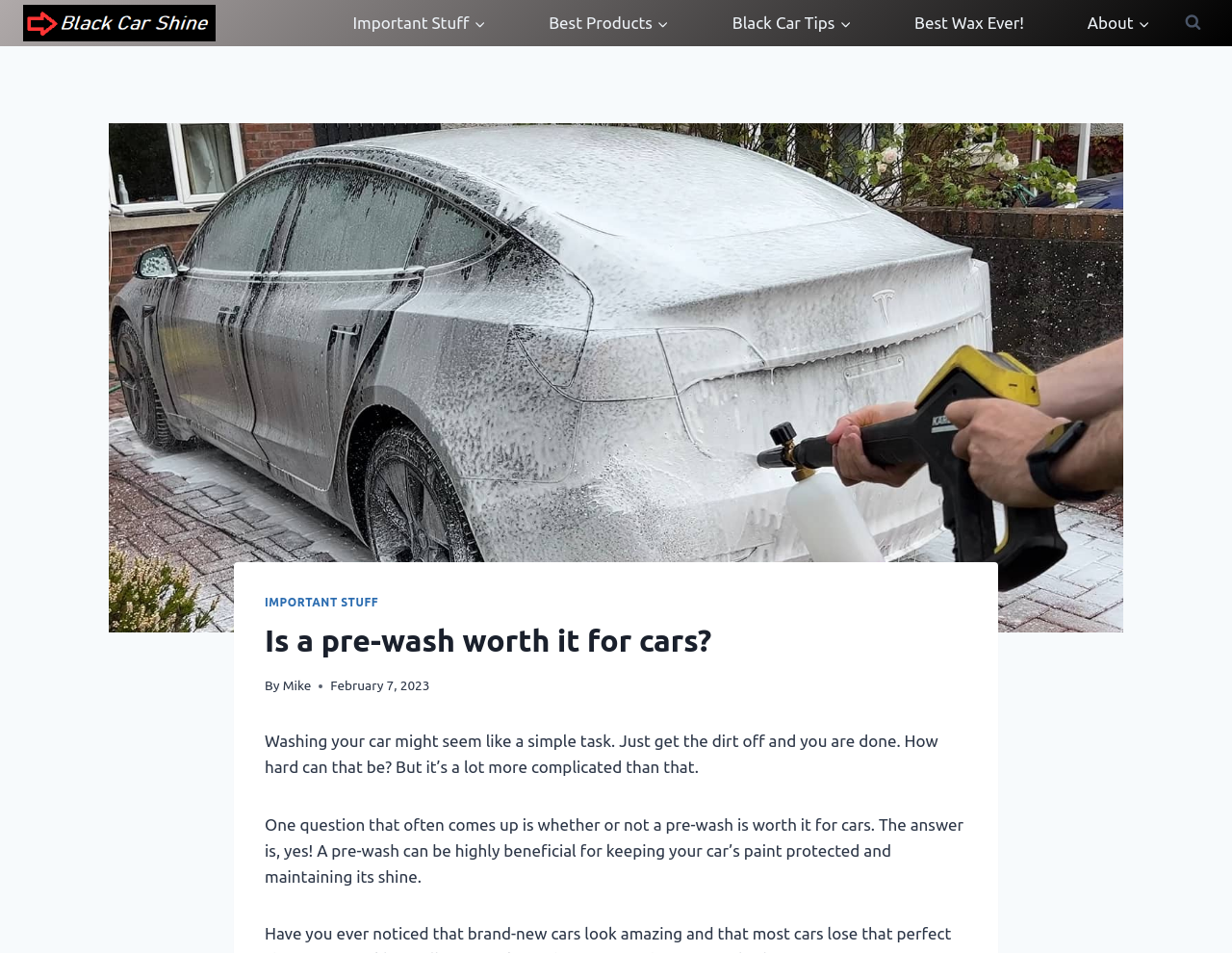Respond with a single word or phrase for the following question: 
What is the topic of the main article?

Pre-wash for cars